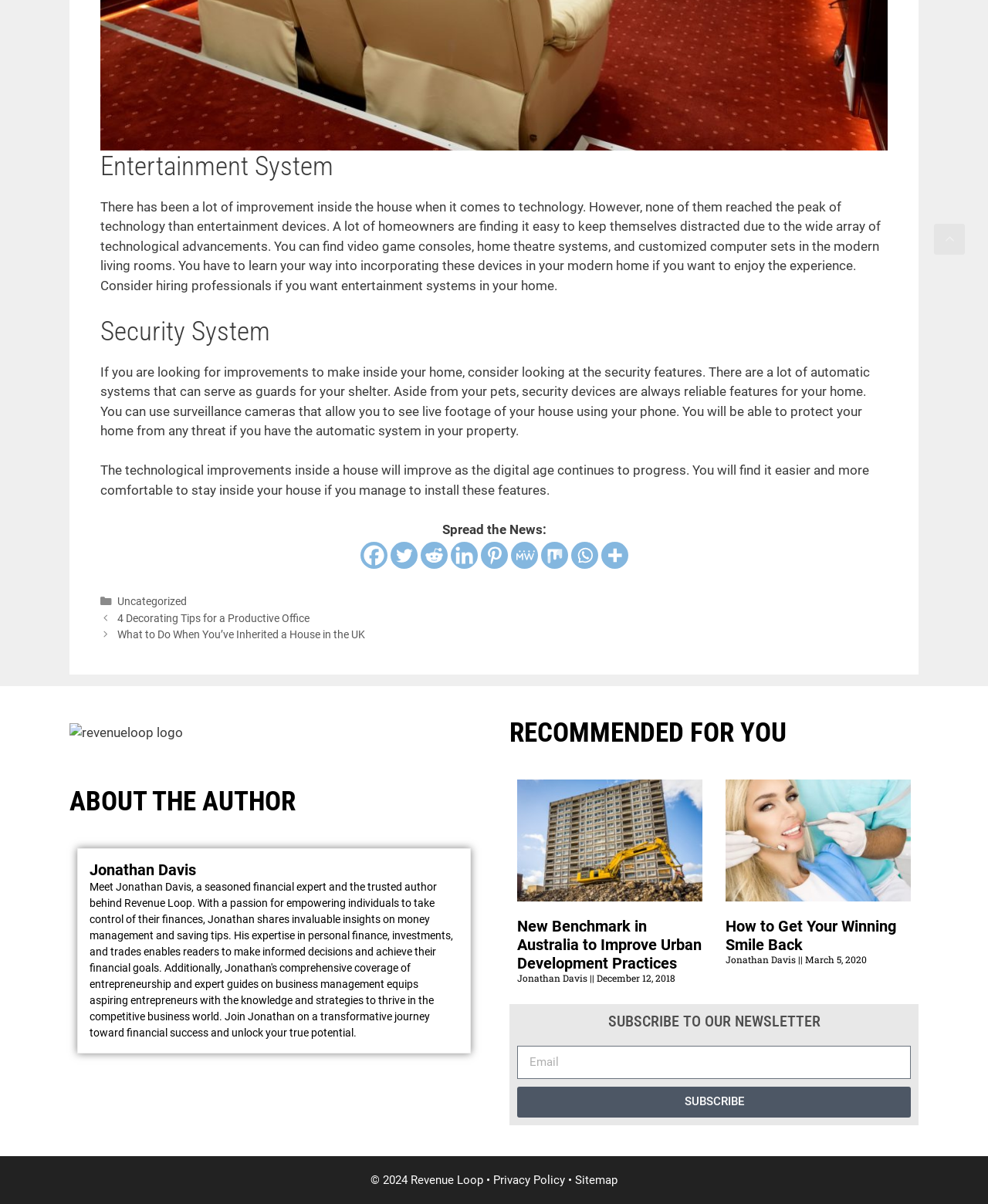Locate the bounding box coordinates of the element that should be clicked to fulfill the instruction: "Learn more about handmade leather bags".

None